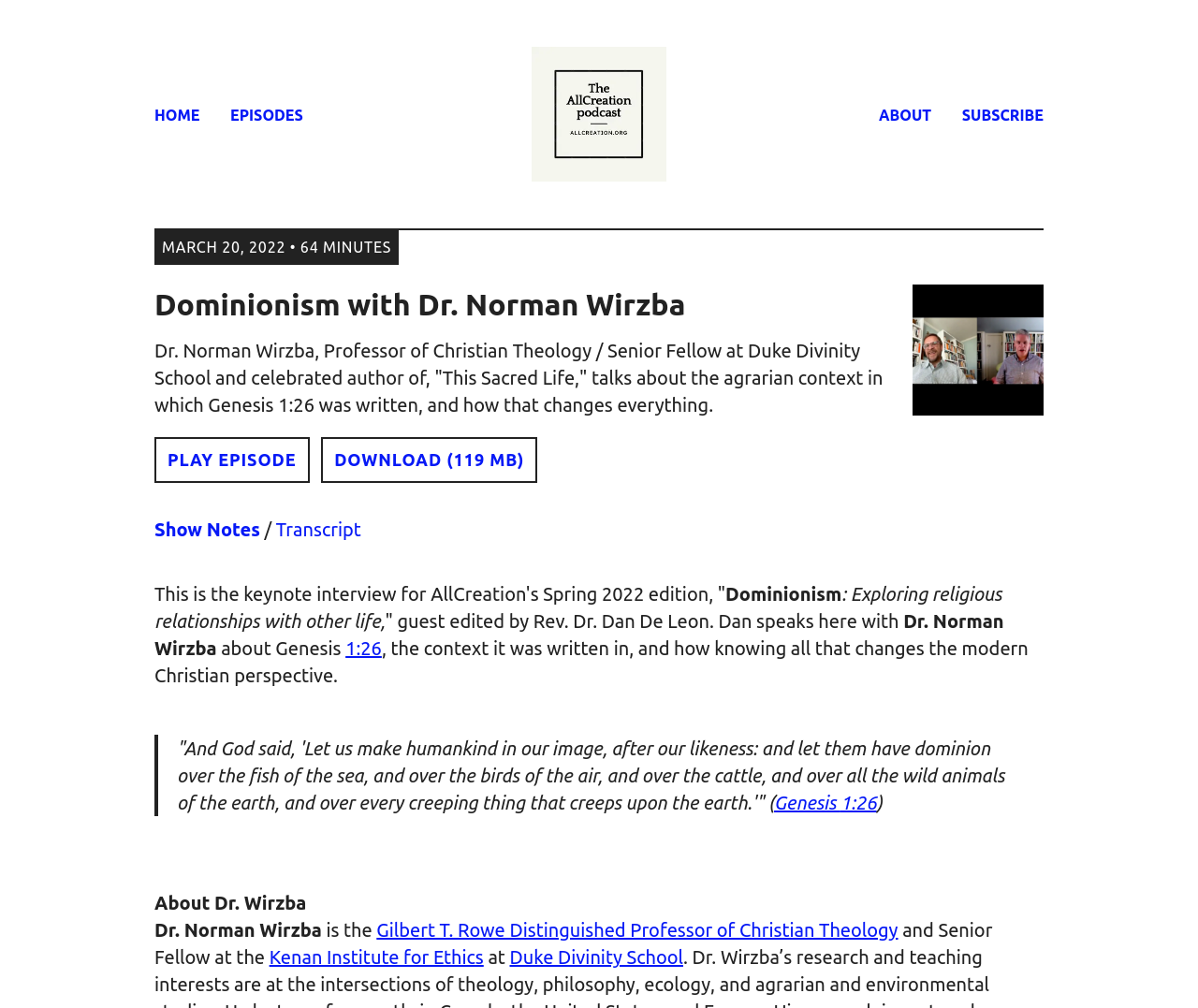Could you indicate the bounding box coordinates of the region to click in order to complete this instruction: "Read the transcript".

[0.23, 0.515, 0.301, 0.536]